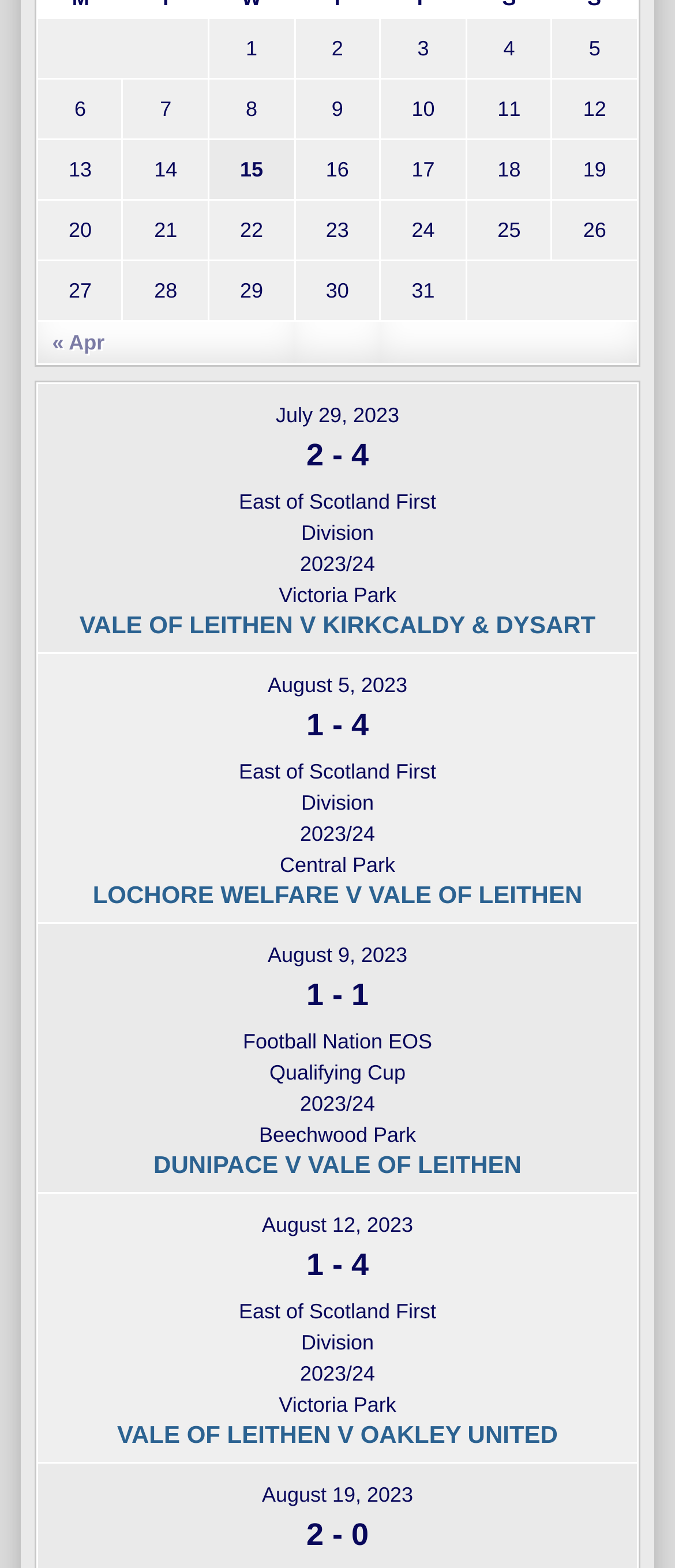Please provide a comprehensive answer to the question based on the screenshot: What is the date of the first match?

I looked at the first gridcell element and found the date 'July 29, 2023' inside a link element.